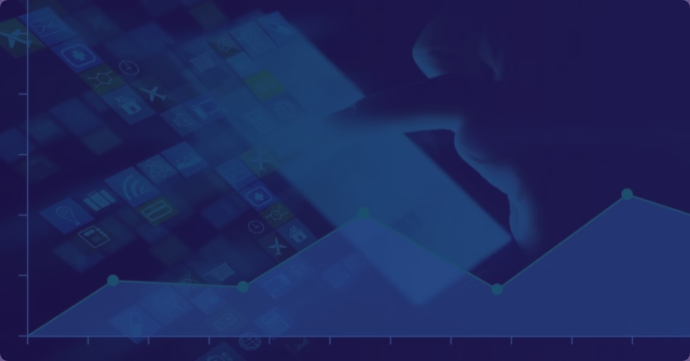What type of graph is overlaid on the image?
Look at the webpage screenshot and answer the question with a detailed explanation.

A line graph with a blue gradient is overlaid on the image, illustrating trends in engagement metrics, such as fluctuating user interactions over time, which is a key aspect of the 'State of Mobile 2017' report.